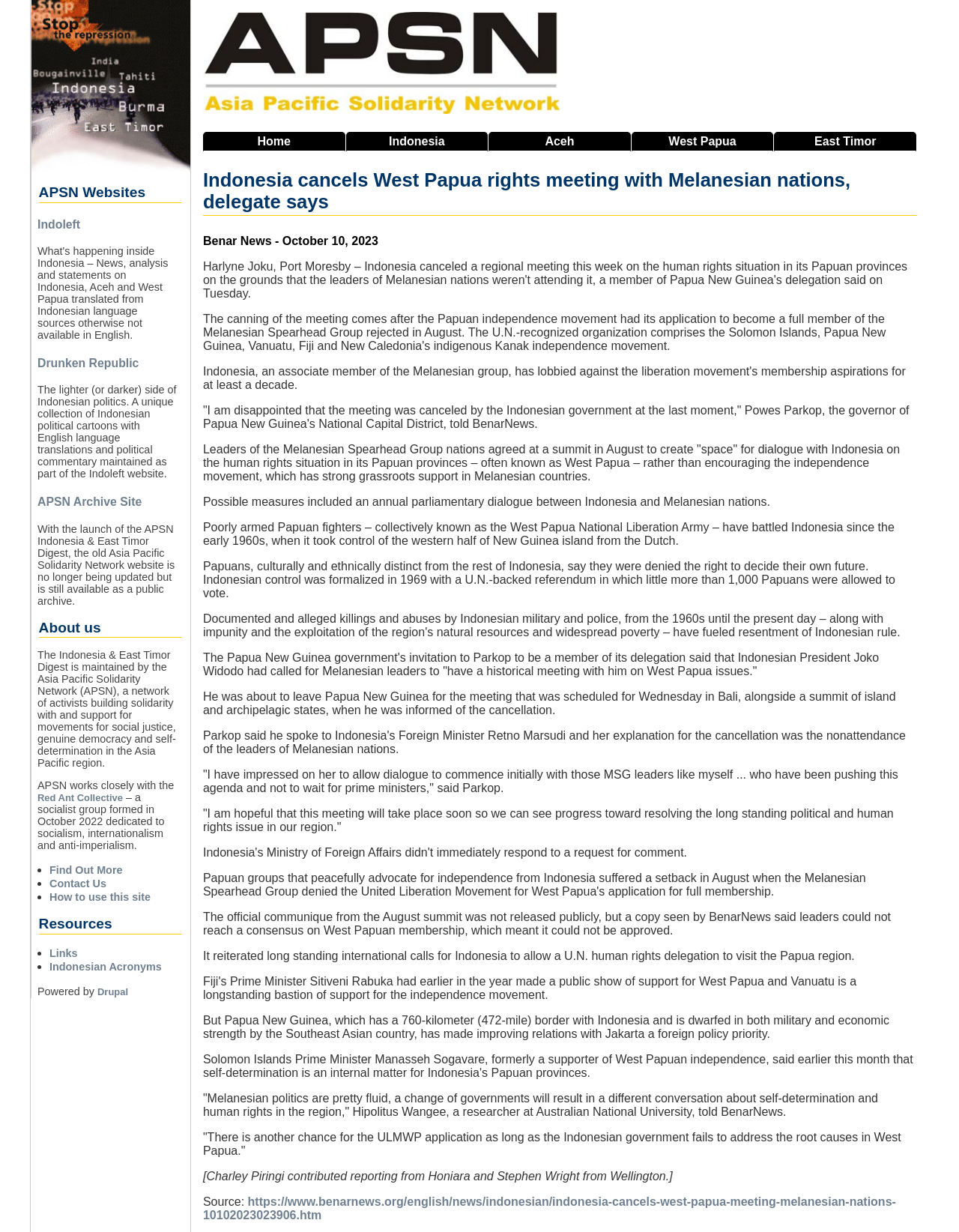What is the name of the socialist group that APSN works closely with?
Provide a comprehensive and detailed answer to the question.

I found the answer by reading the StaticText element on the webpage, which mentions 'APSN works closely with the Red Ant Collective – a socialist group formed in October 2022'.